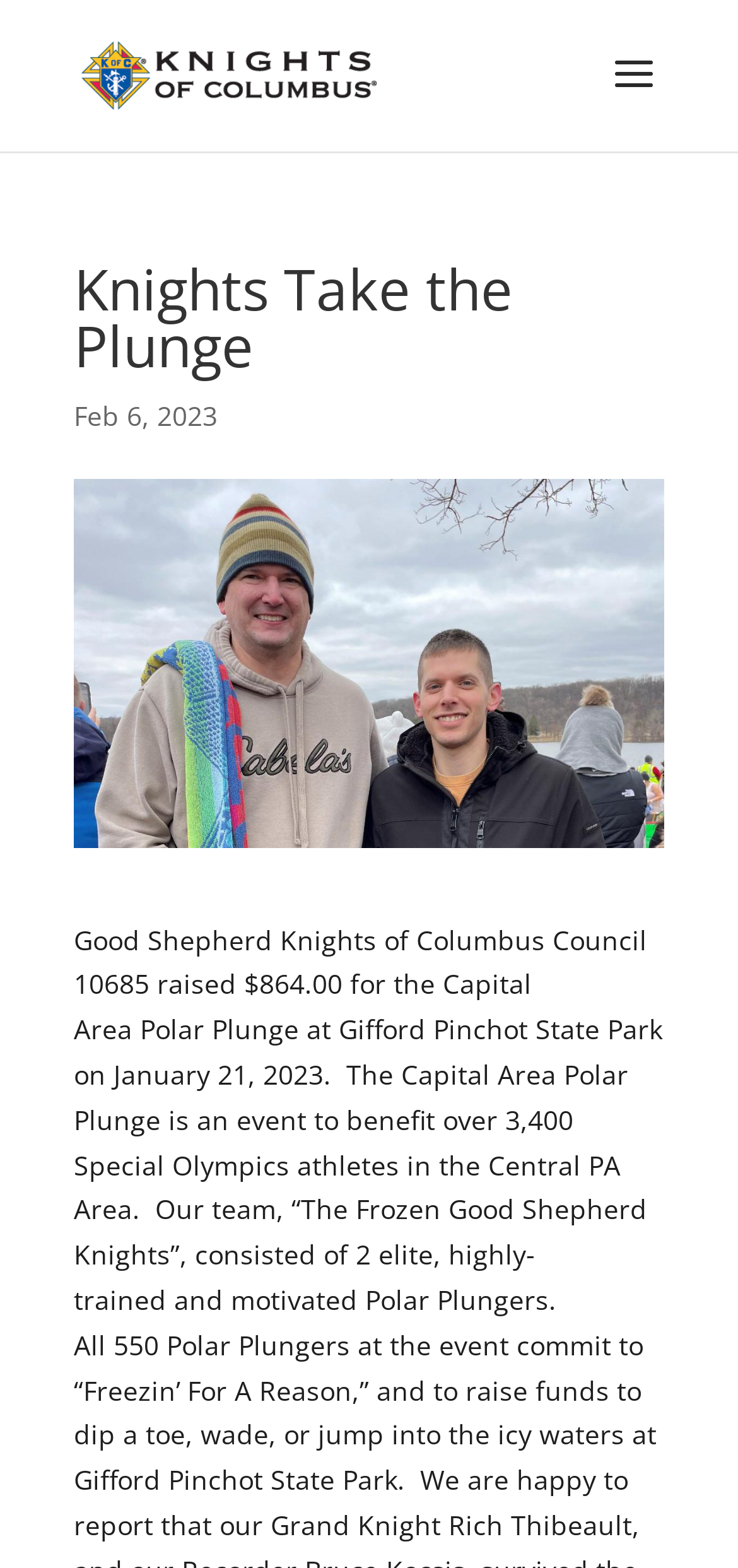Provide a one-word or short-phrase answer to the question:
What is the name of the team that participated in the Polar Plunge?

The Frozen Good Shepherd Knights